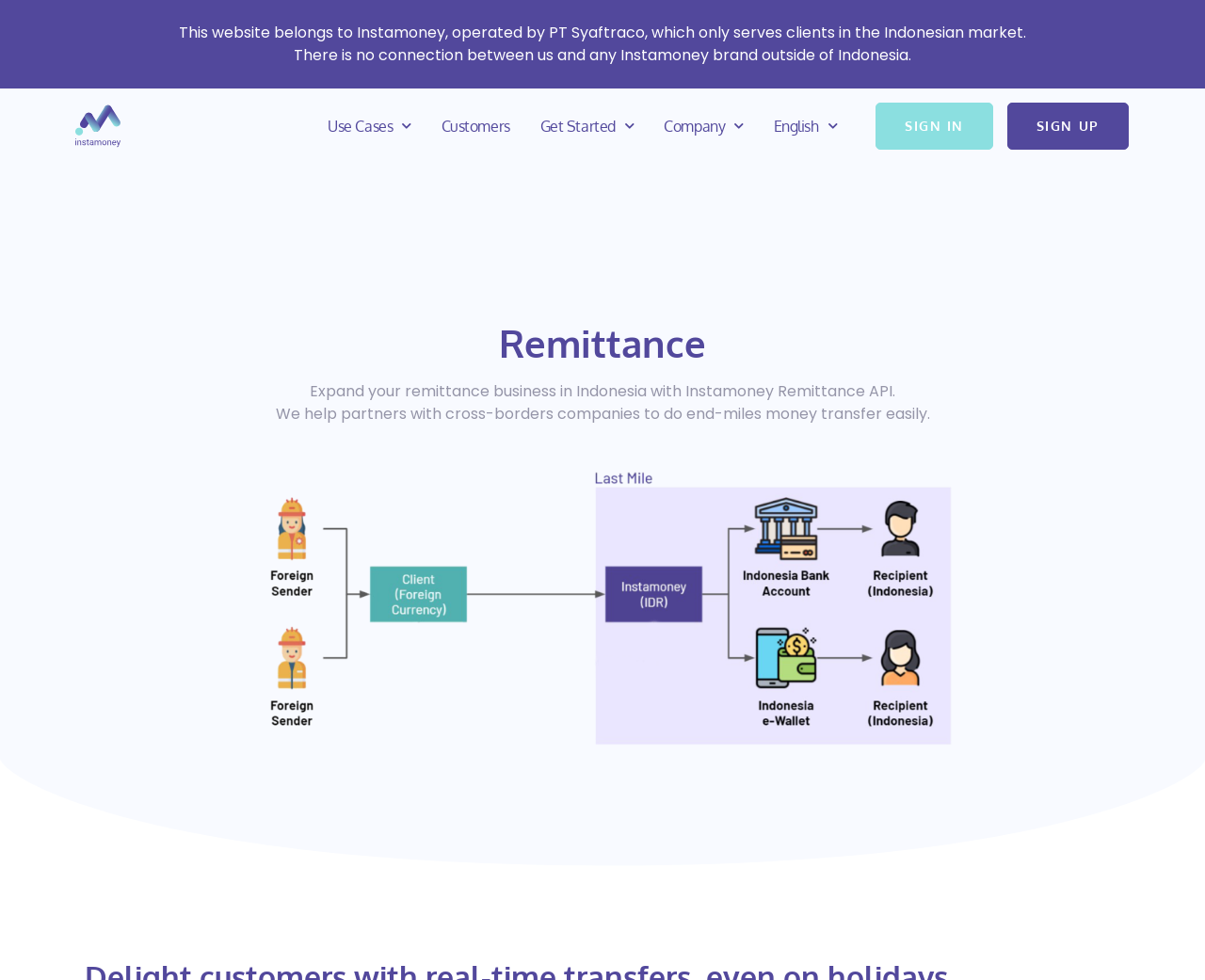Find the bounding box coordinates corresponding to the UI element with the description: "Sign In". The coordinates should be formatted as [left, top, right, bottom], with values as floats between 0 and 1.

[0.727, 0.105, 0.824, 0.153]